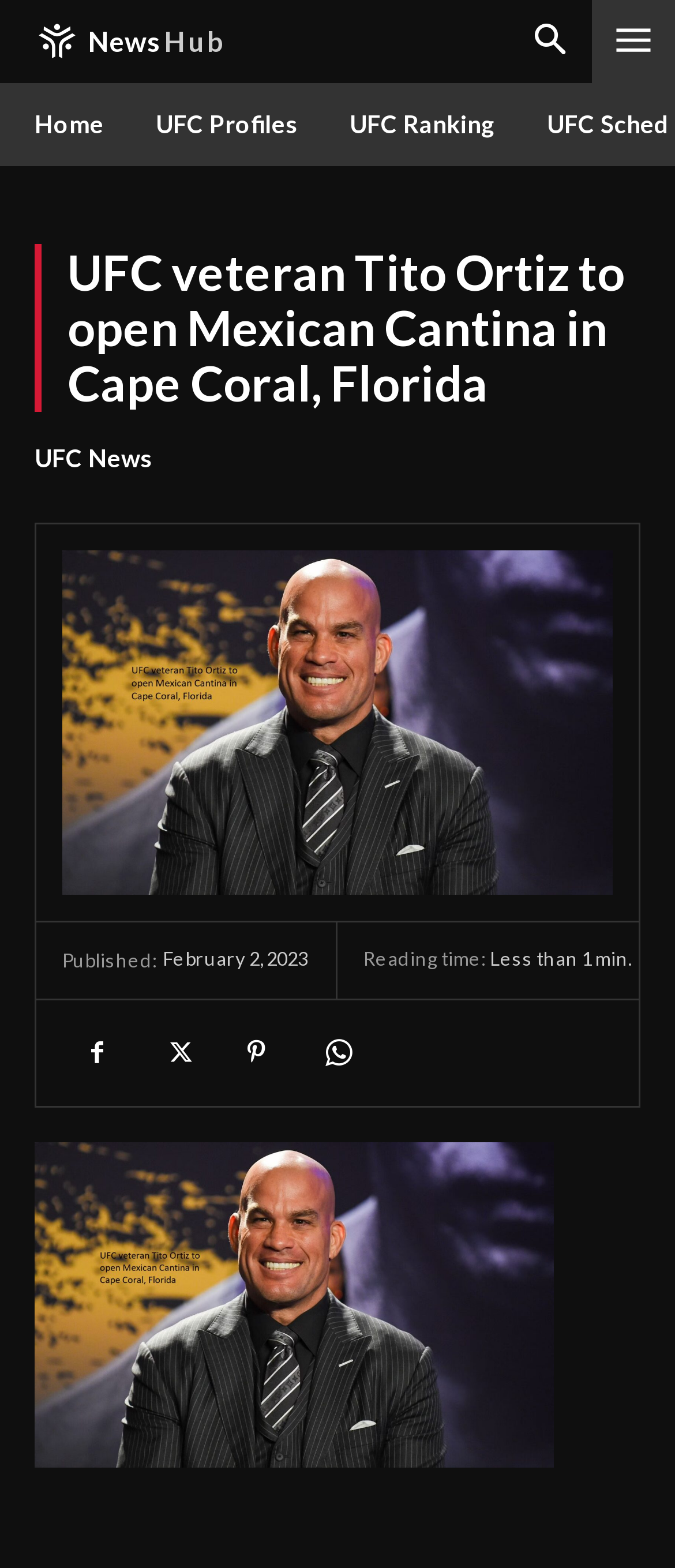Determine the title of the webpage and give its text content.

UFC veteran Tito Ortiz to open Mexican Cantina in Cape Coral, Florida